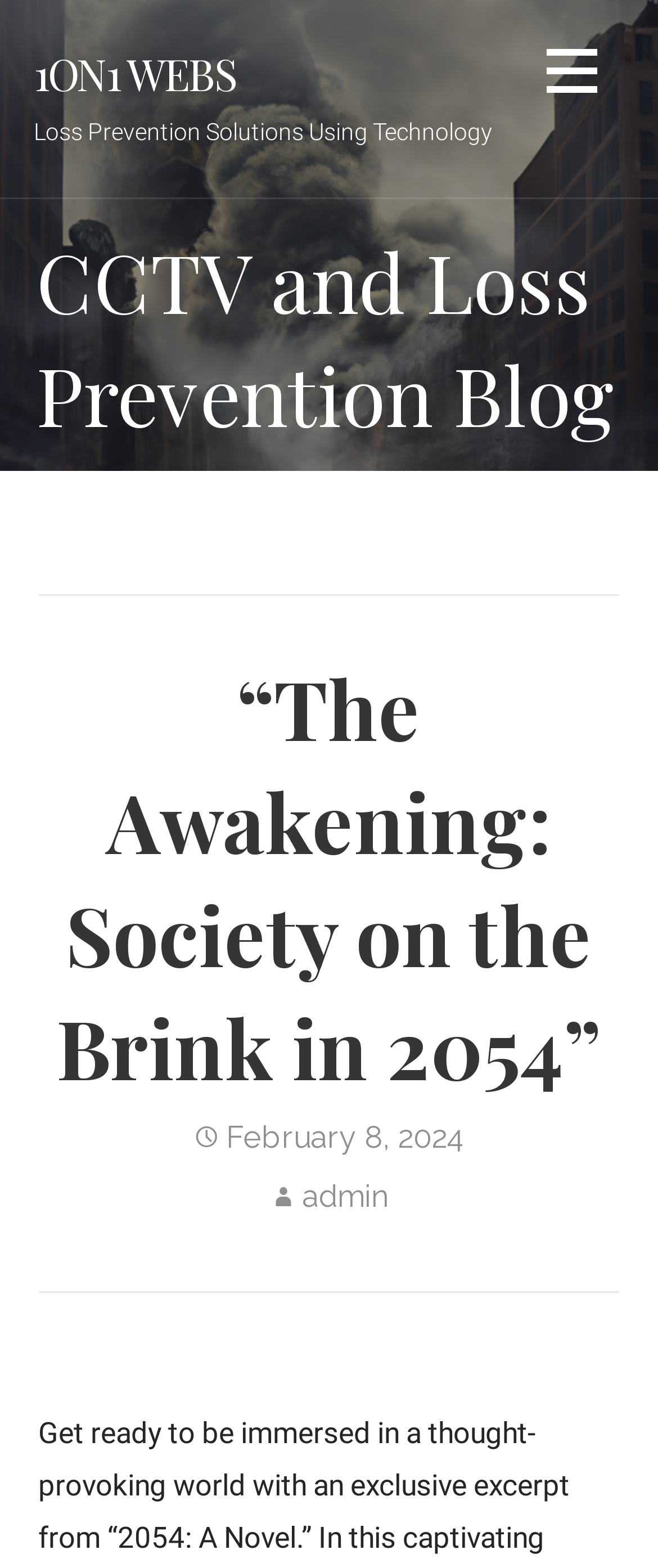What is the blog category?
Based on the image, answer the question with as much detail as possible.

The blog category can be determined by looking at the heading element 'CCTV and Loss Prevention Blog' which is a sub-element of the root element.